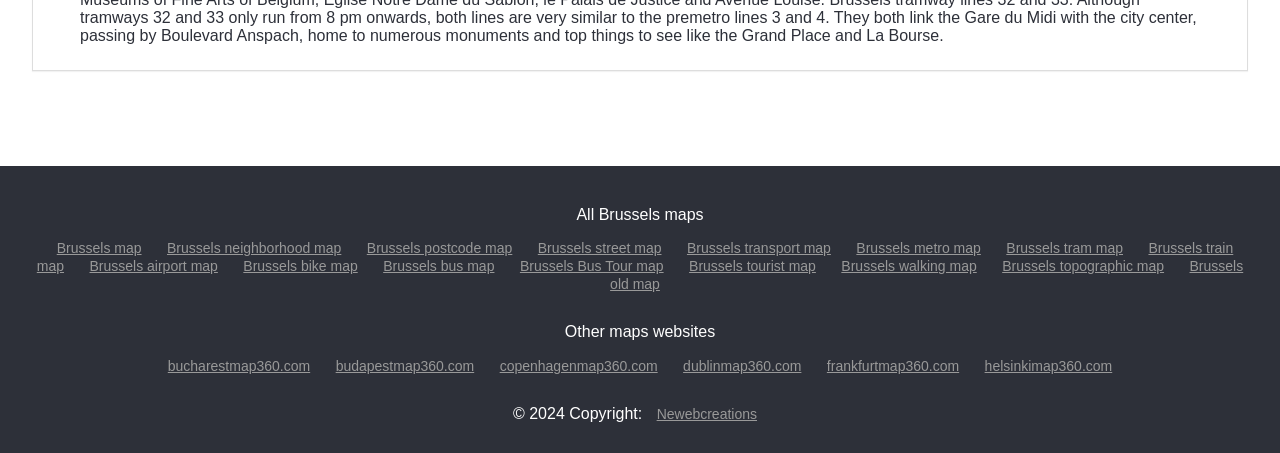What type of maps are available on this website?
Based on the image, provide your answer in one word or phrase.

Brussels maps